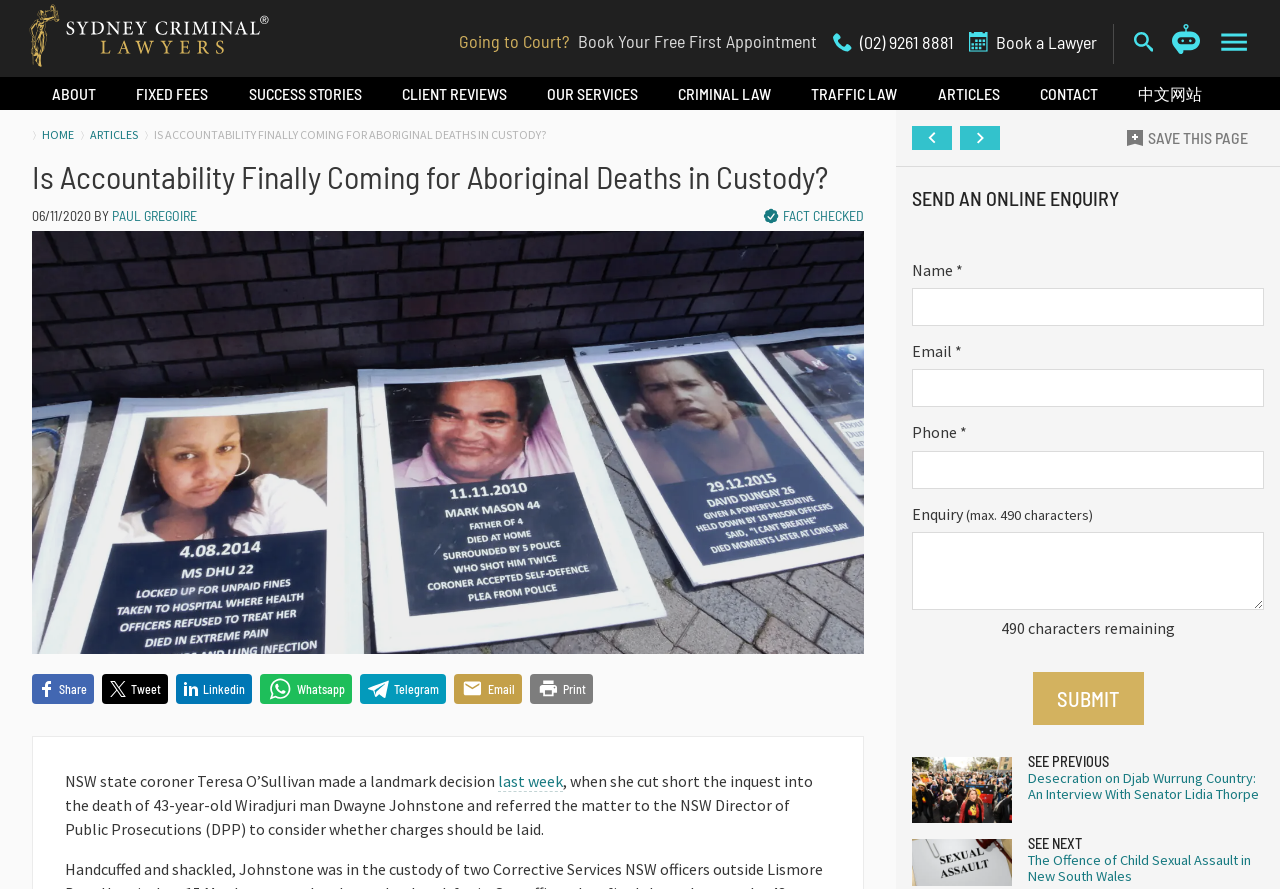Who is the author of the article?
From the screenshot, provide a brief answer in one word or phrase.

Paul Gregoire